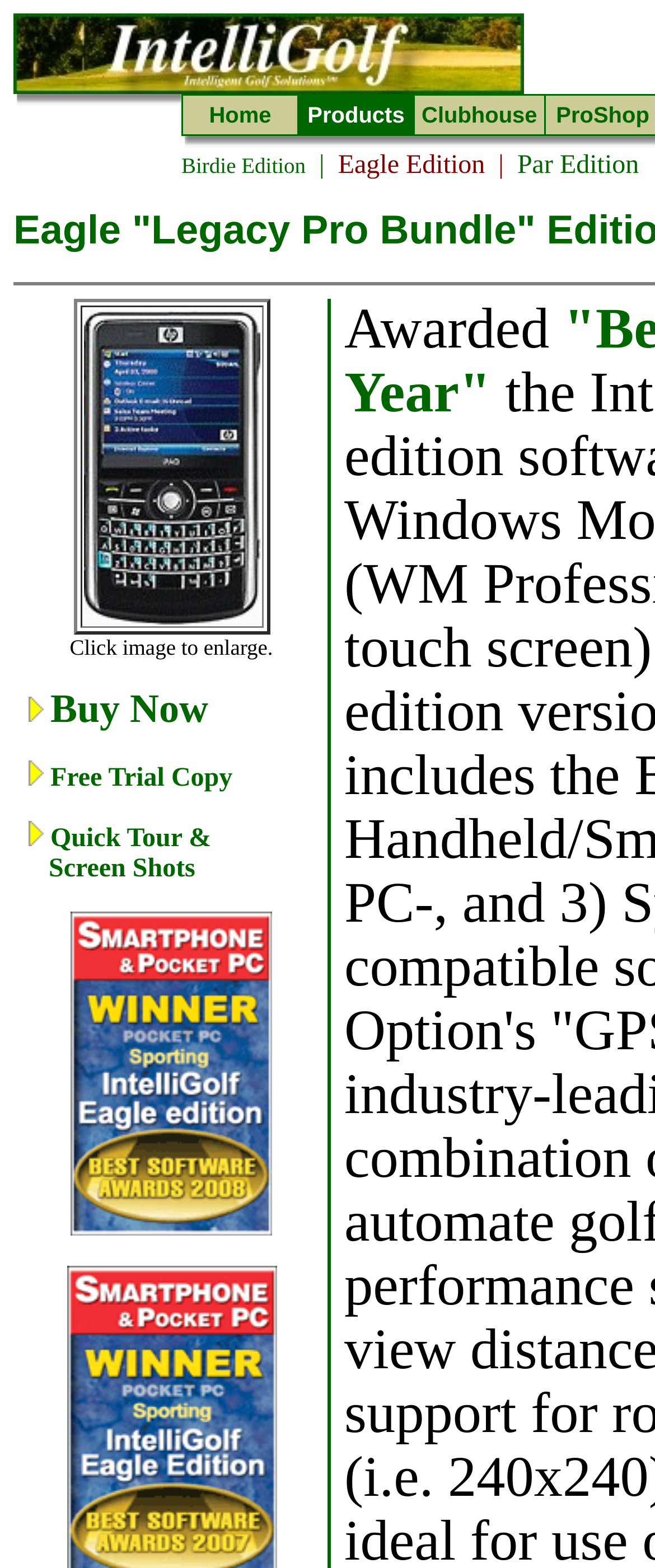Write a detailed summary of the webpage, including text, images, and layout.

The webpage is about IntelliGolf Birdie Edition Information. At the top, there is a large image taking up most of the width, with a smaller image to its left. Below these images, there is a navigation menu with three grid cells containing links to "Home", "Products", and "Clubhouse", with another link to "ProShop" to the right of "Clubhouse".

Below the navigation menu, there is a table with two rows. The first row has two cells, with the left cell being empty and the right cell containing three links to different editions: "Birdie Edition", "Eagle Edition", and "Par Edition".

The second row of the table has a single cell that spans the entire width. It contains a smaller table with a single row and two cells. The left cell contains a link to "Eagle Screen Shot" with a corresponding image below it. The image can be enlarged by clicking on it, as indicated by the text "Click image to enlarge." to its right.

Below this table, there are three sections, each with an image, a link, and some space in between. The links are to "Buy Now", "Free Trial Copy", and "Quick Tour & Screen Shots", respectively. At the bottom, there is a large image that takes up most of the width.